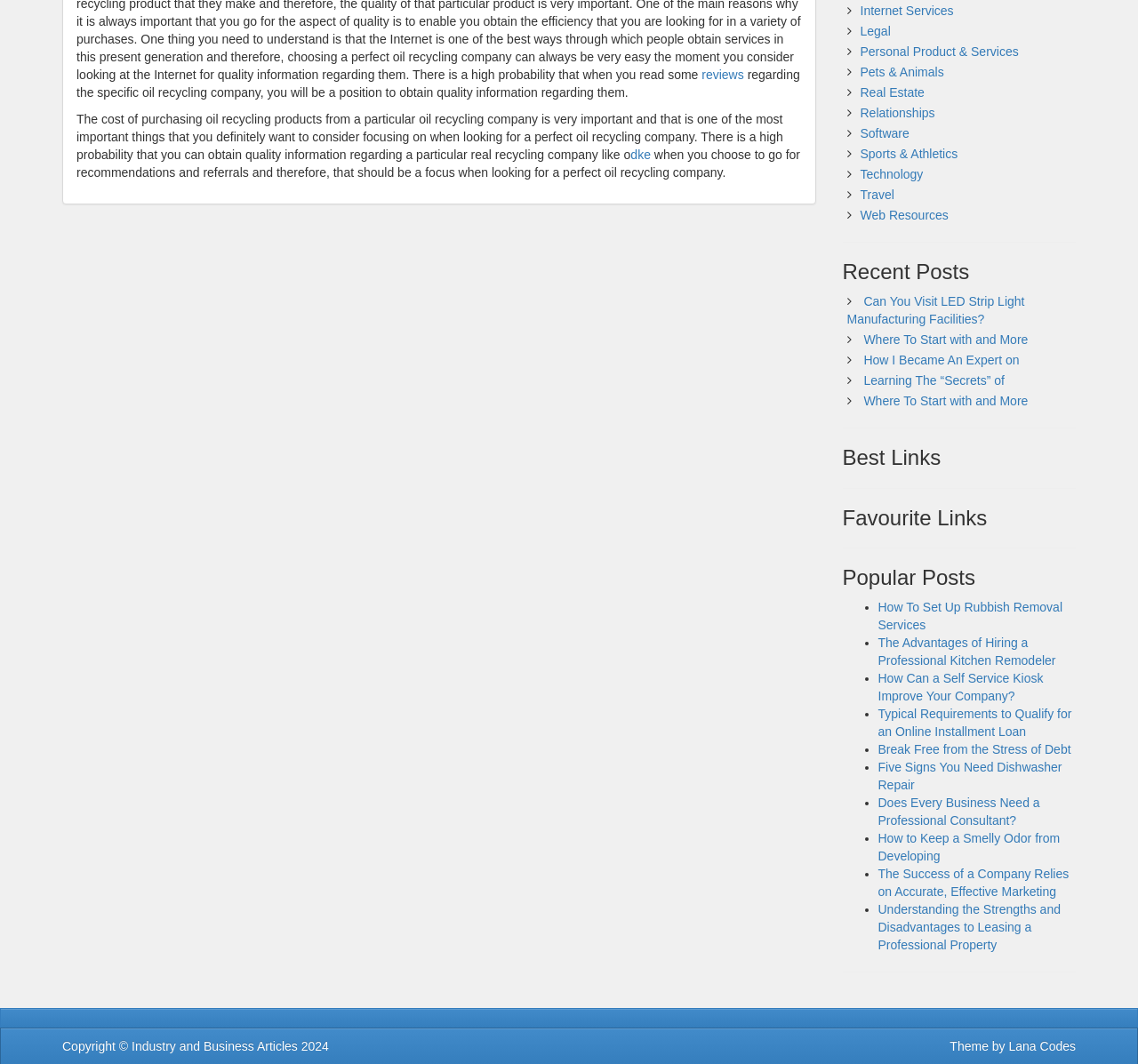Find the bounding box coordinates for the HTML element described as: "Technology". The coordinates should consist of four float values between 0 and 1, i.e., [left, top, right, bottom].

[0.756, 0.157, 0.811, 0.17]